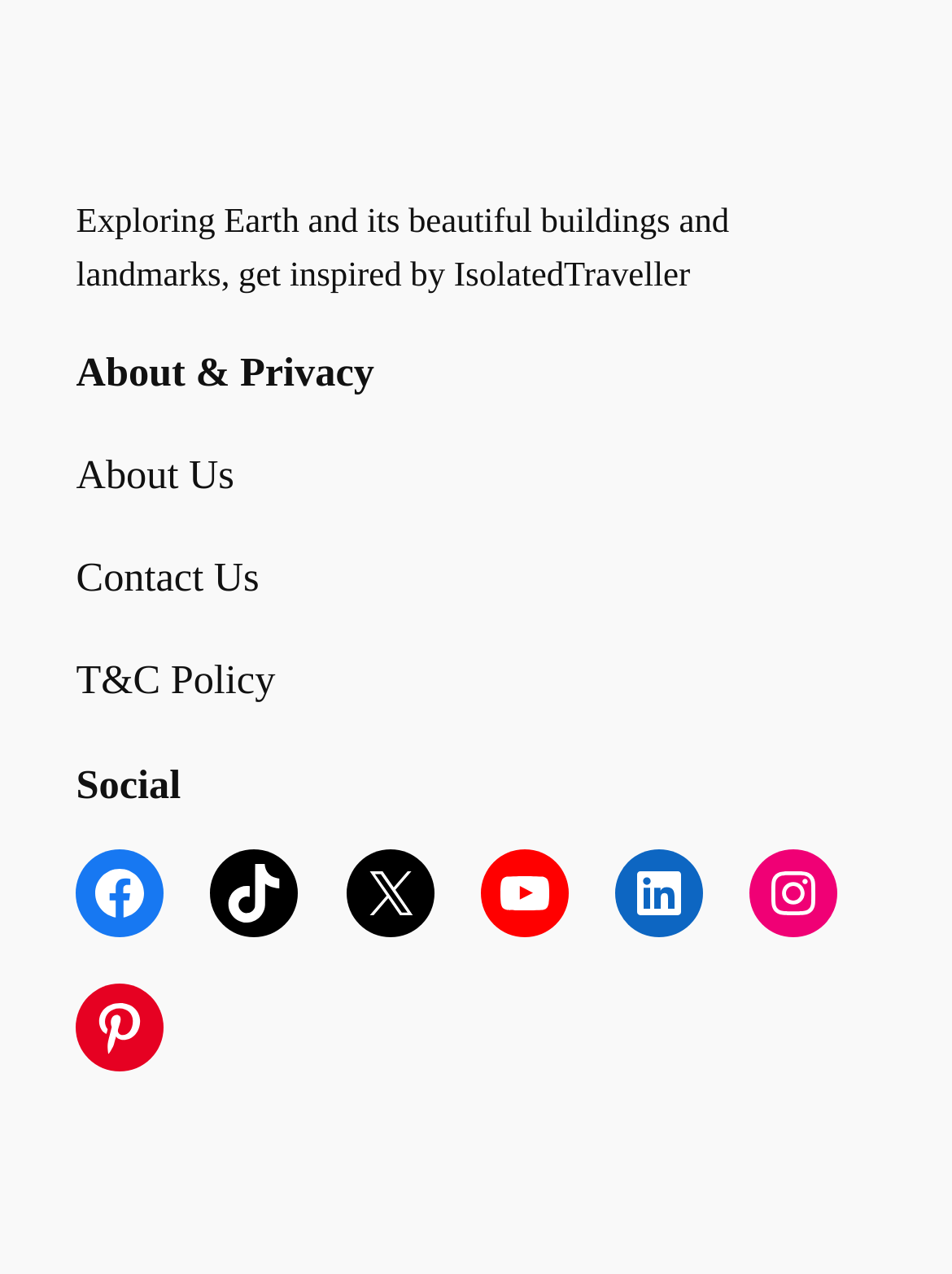What is the last link in the footer navigation?
Use the information from the image to give a detailed answer to the question.

The footer navigation links can be found under the 'About & Privacy' heading. The last link is 'T&C Policy'.